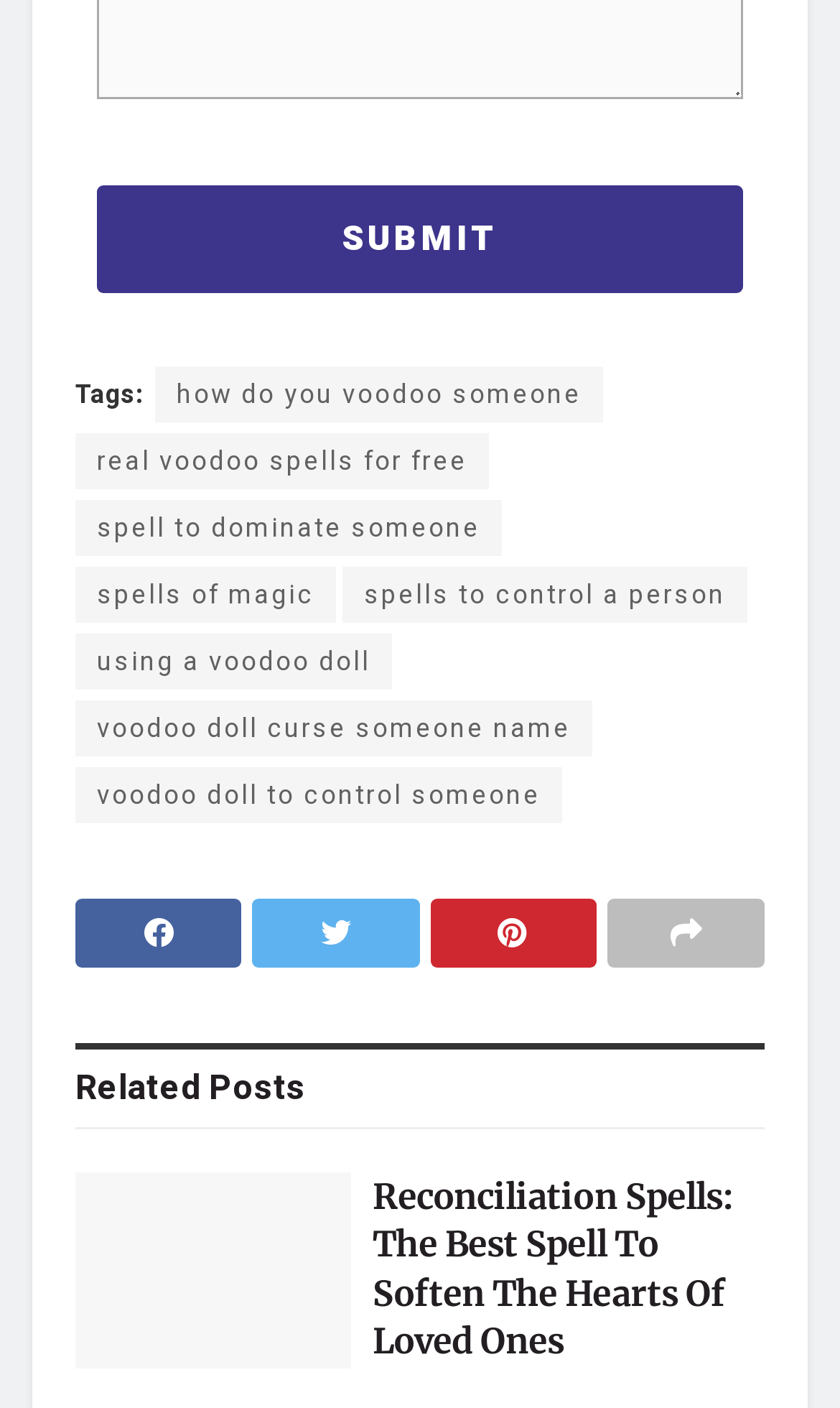Using the description "spell to dominate someone", predict the bounding box of the relevant HTML element.

[0.09, 0.355, 0.597, 0.395]